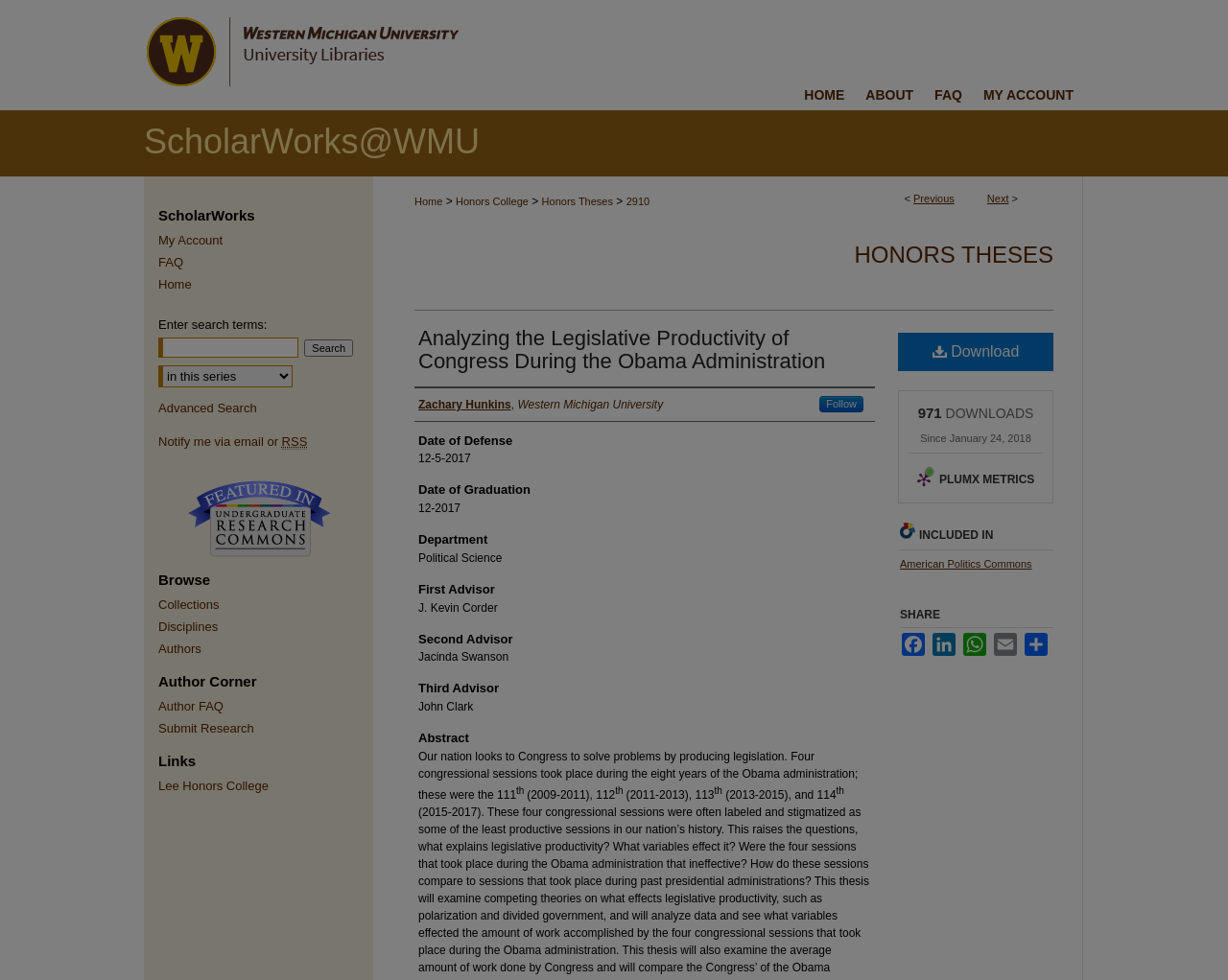Using the information in the image, give a comprehensive answer to the question: 
What is the department of the thesis?

I found the department by looking at the static text element with the text 'Political Science' which is located under the 'Department' heading.